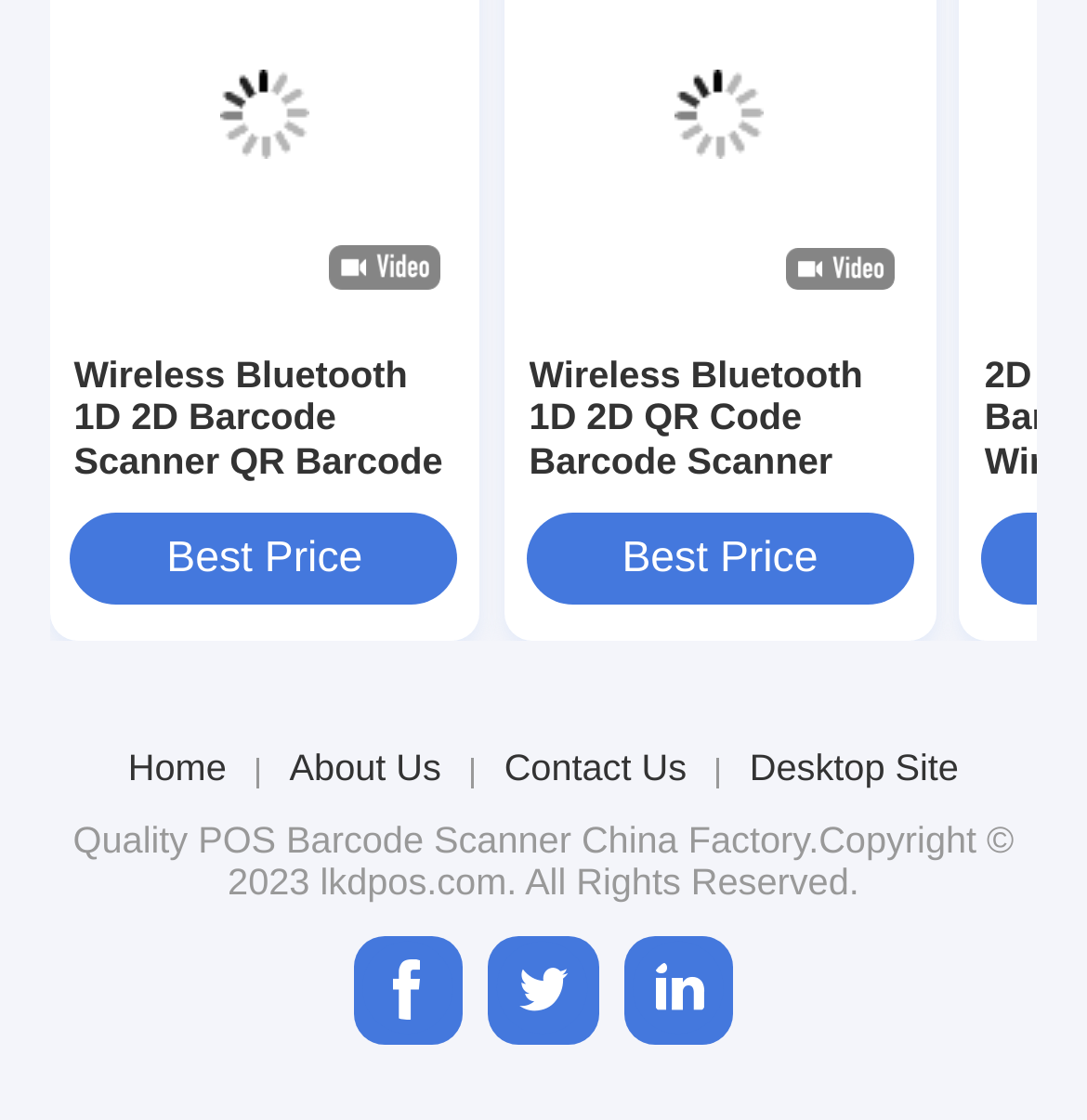Based on the element description Open Burning Permits, identify the bounding box coordinates for the UI element. The coordinates should be in the format (top-left x, top-left y, bottom-right x, bottom-right y) and within the 0 to 1 range.

None